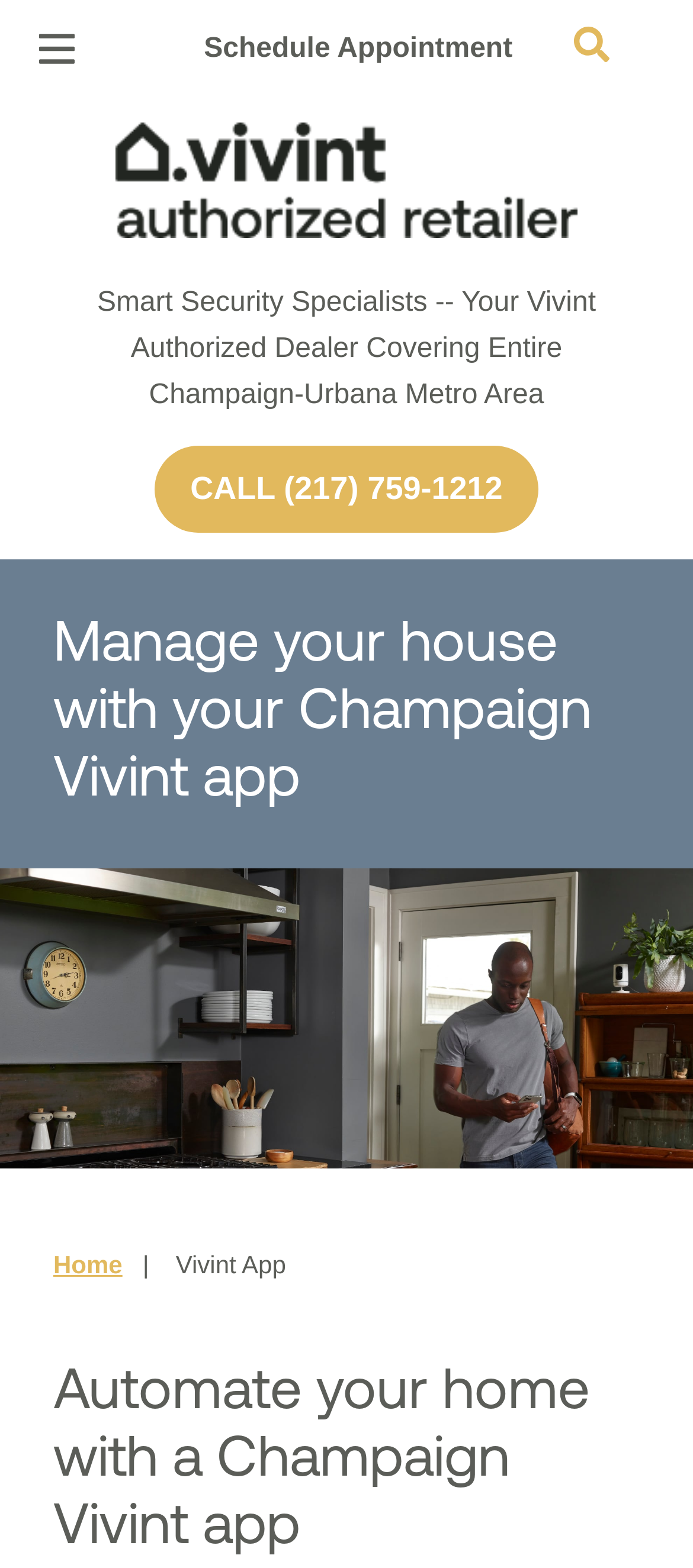Identify the bounding box coordinates of the specific part of the webpage to click to complete this instruction: "Learn about home security".

[0.077, 0.08, 0.487, 0.133]